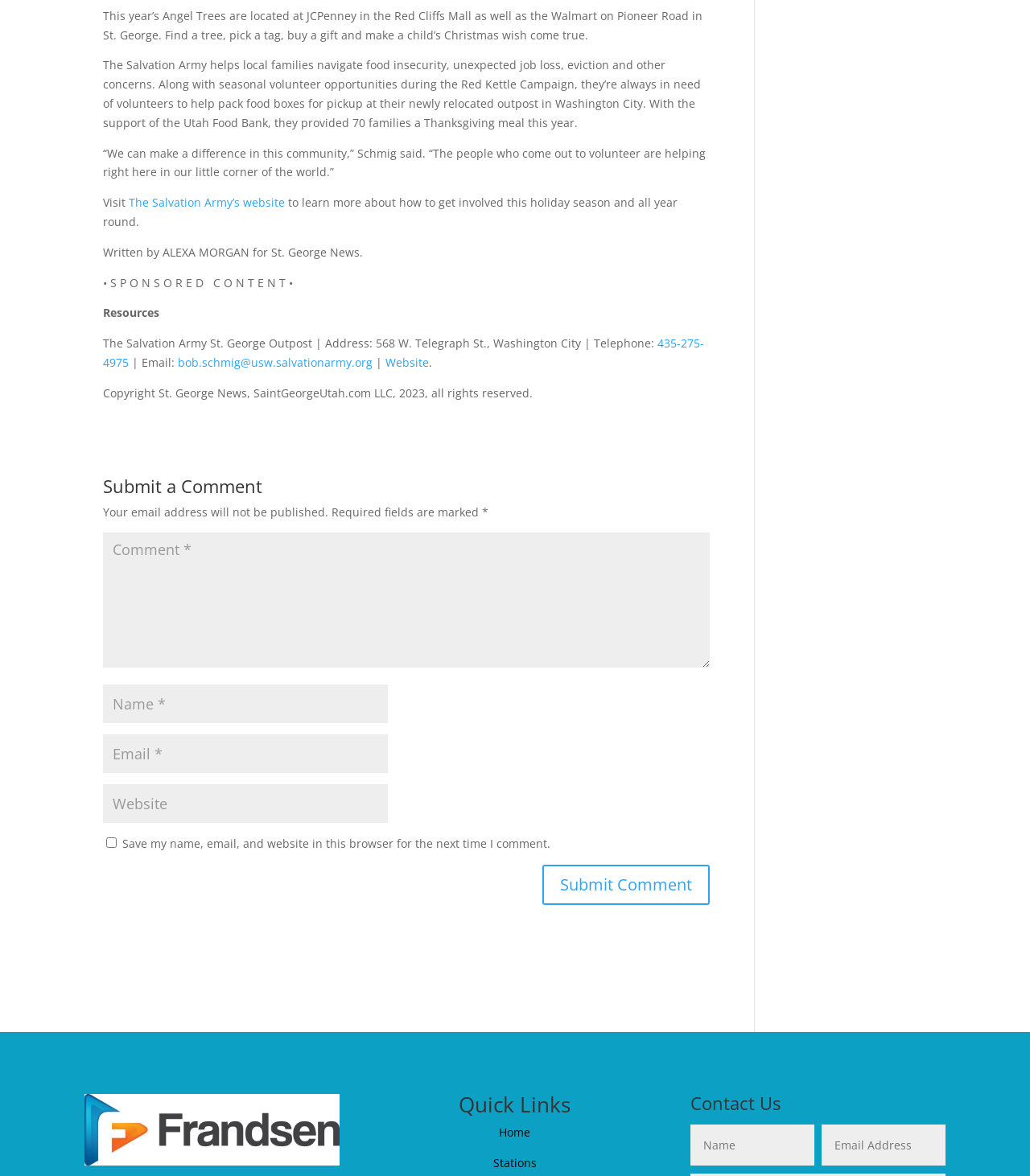Identify the bounding box coordinates of the HTML element based on this description: "input value="Website" name="url"".

[0.1, 0.667, 0.377, 0.7]